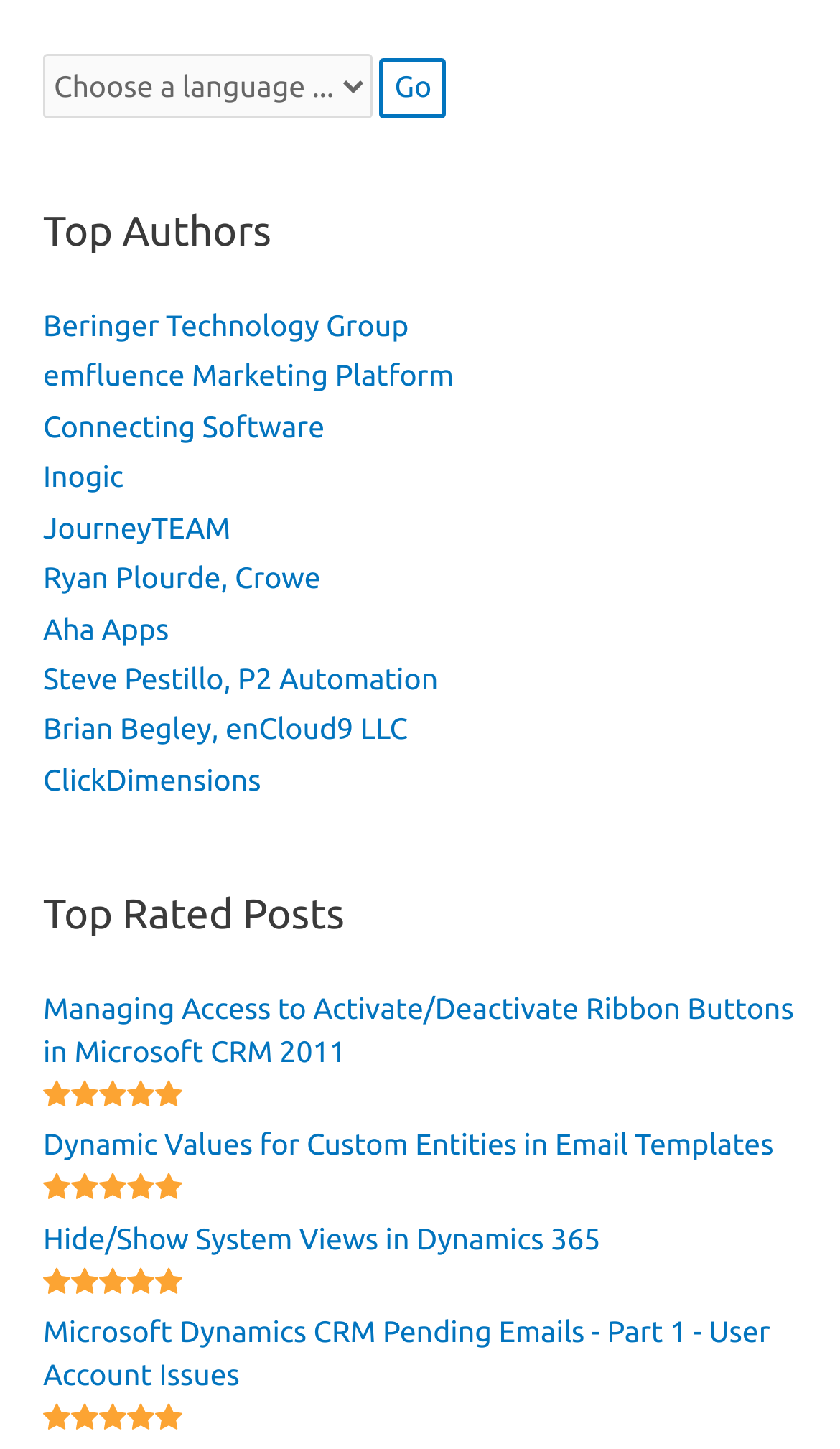Can you pinpoint the bounding box coordinates for the clickable element required for this instruction: "select an option from the dropdown"? The coordinates should be four float numbers between 0 and 1, i.e., [left, top, right, bottom].

[0.051, 0.037, 0.444, 0.082]